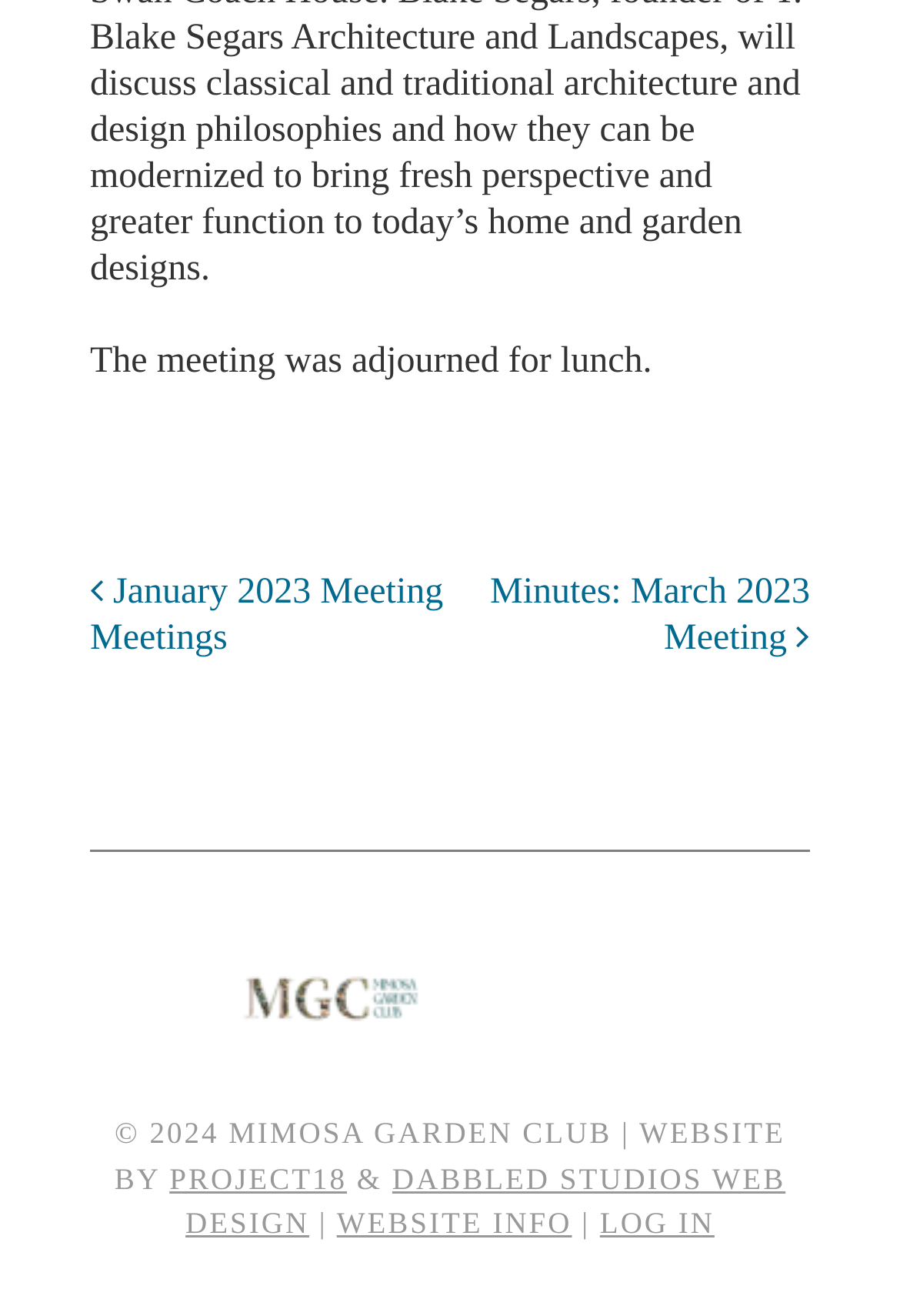Carefully examine the image and provide an in-depth answer to the question: What is the meeting status?

The meeting status can be determined by reading the static text 'The meeting was adjourned for lunch.' at the top of the webpage, which indicates that the meeting was adjourned.